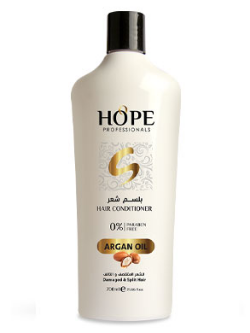Break down the image into a detailed narrative.

This image features a bottle of Hope Argan Oil Hair Conditioner, showcasing a sleek and elegant design. The bottle is predominantly white, adorned with gold accents that emphasize the product's premium nature. The label prominently displays "HOPE" in bold letters, highlighted by the phrase "HAIR CONDITIONER" beneath it, ensuring clarity about its purpose. 

The conditioner features argan oil, a renowned moisturizing ingredient that promotes healthy, shiny hair, and is noted to be free from parabens, making it suitable for various hair types. The design blends modern aesthetics with a touch of sophistication, appealing to consumers looking for effective hair care solutions. This product is part of a larger line of hair care items offered by Hope, which focuses on quality and performance.